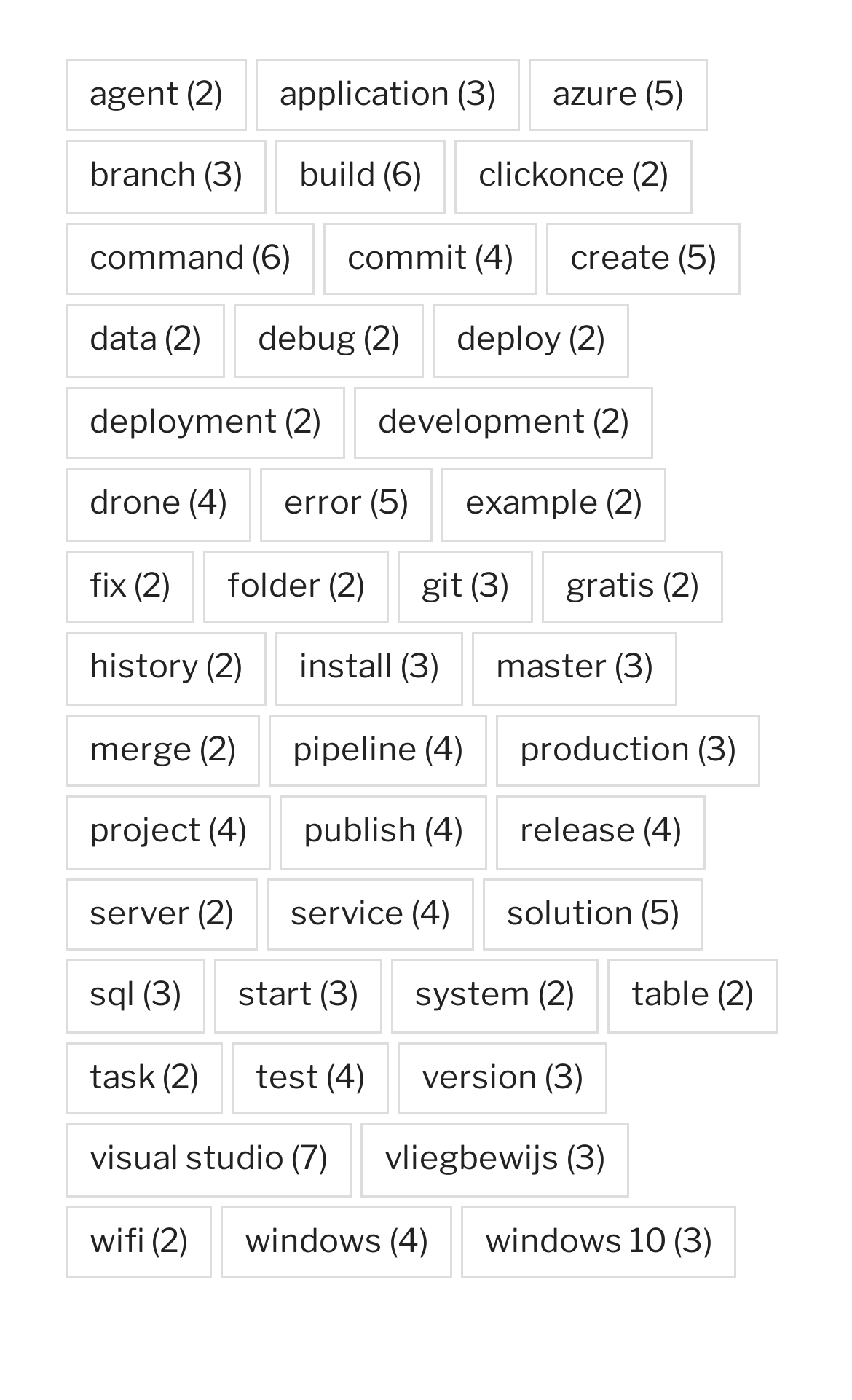Locate the bounding box coordinates of the clickable element to fulfill the following instruction: "go to build page". Provide the coordinates as four float numbers between 0 and 1 in the format [left, top, right, bottom].

[0.323, 0.1, 0.523, 0.152]